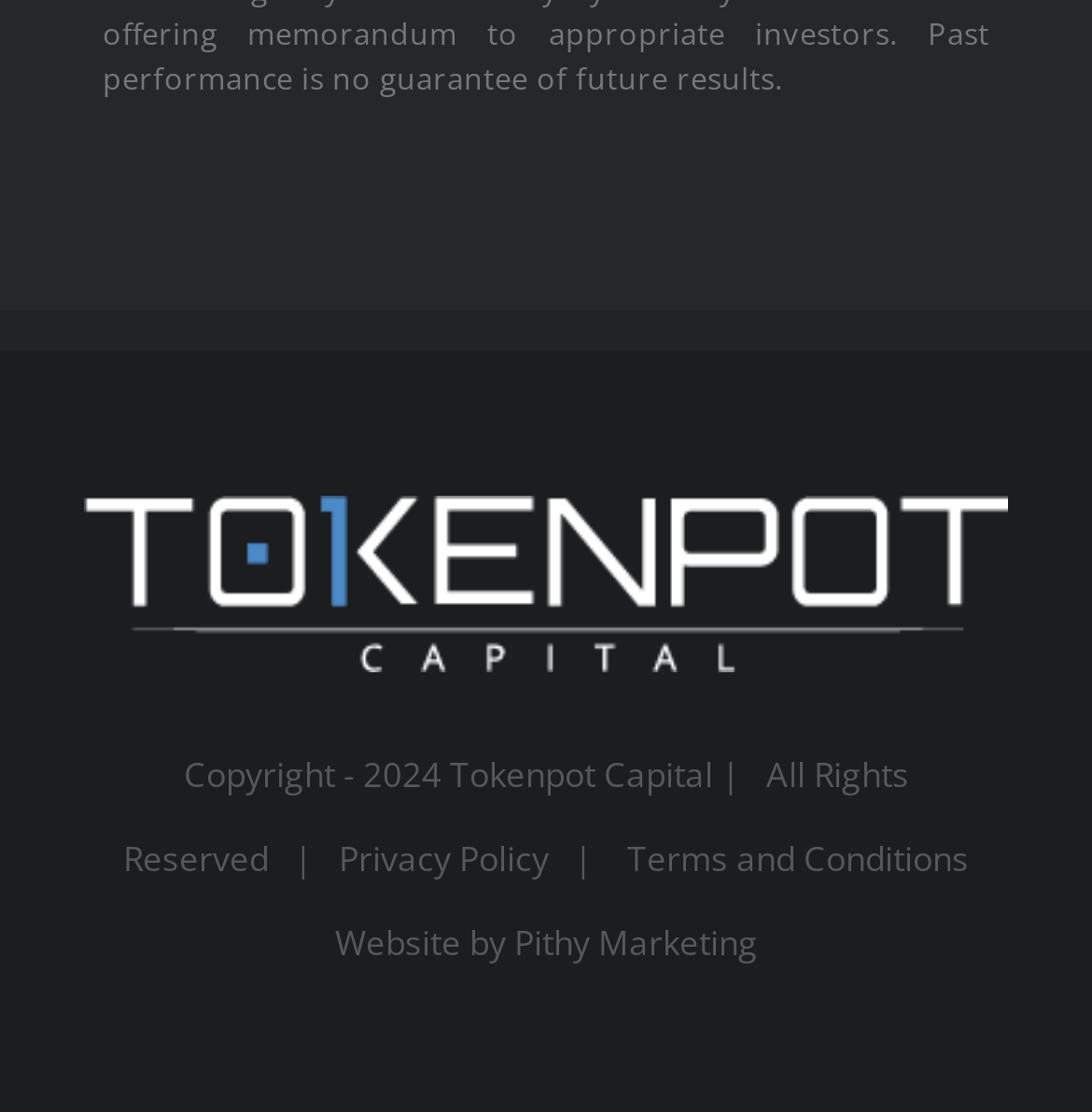Please give a concise answer to this question using a single word or phrase: 
Who designed the website?

Pithy Marketing